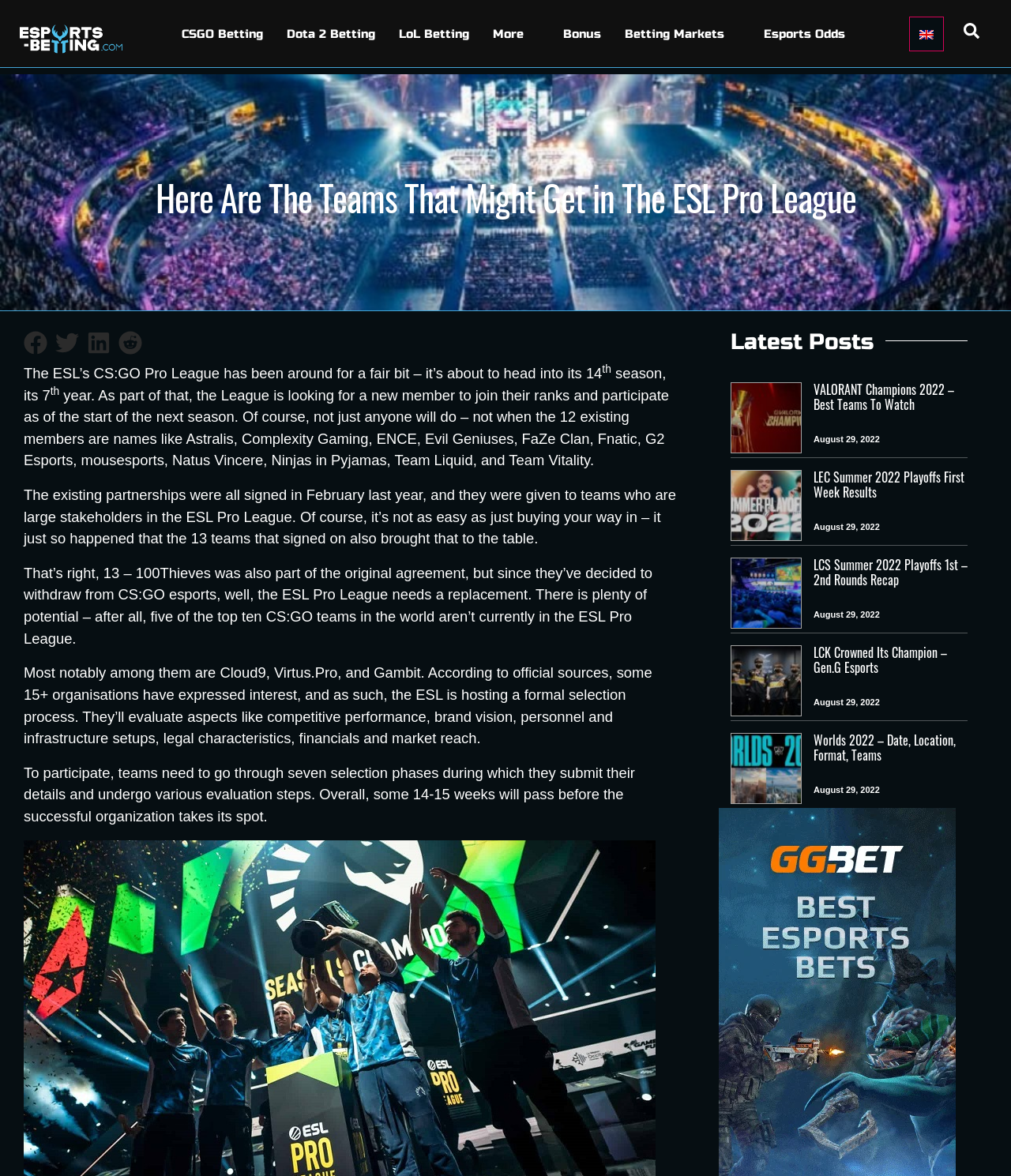What is the selection process for the new team?
Kindly answer the question with as much detail as you can.

According to the webpage, teams need to go through seven selection phases during which they submit their details and undergo various evaluation steps, including competitive performance, brand vision, personnel and infrastructure setups, legal characteristics, financials and market reach.